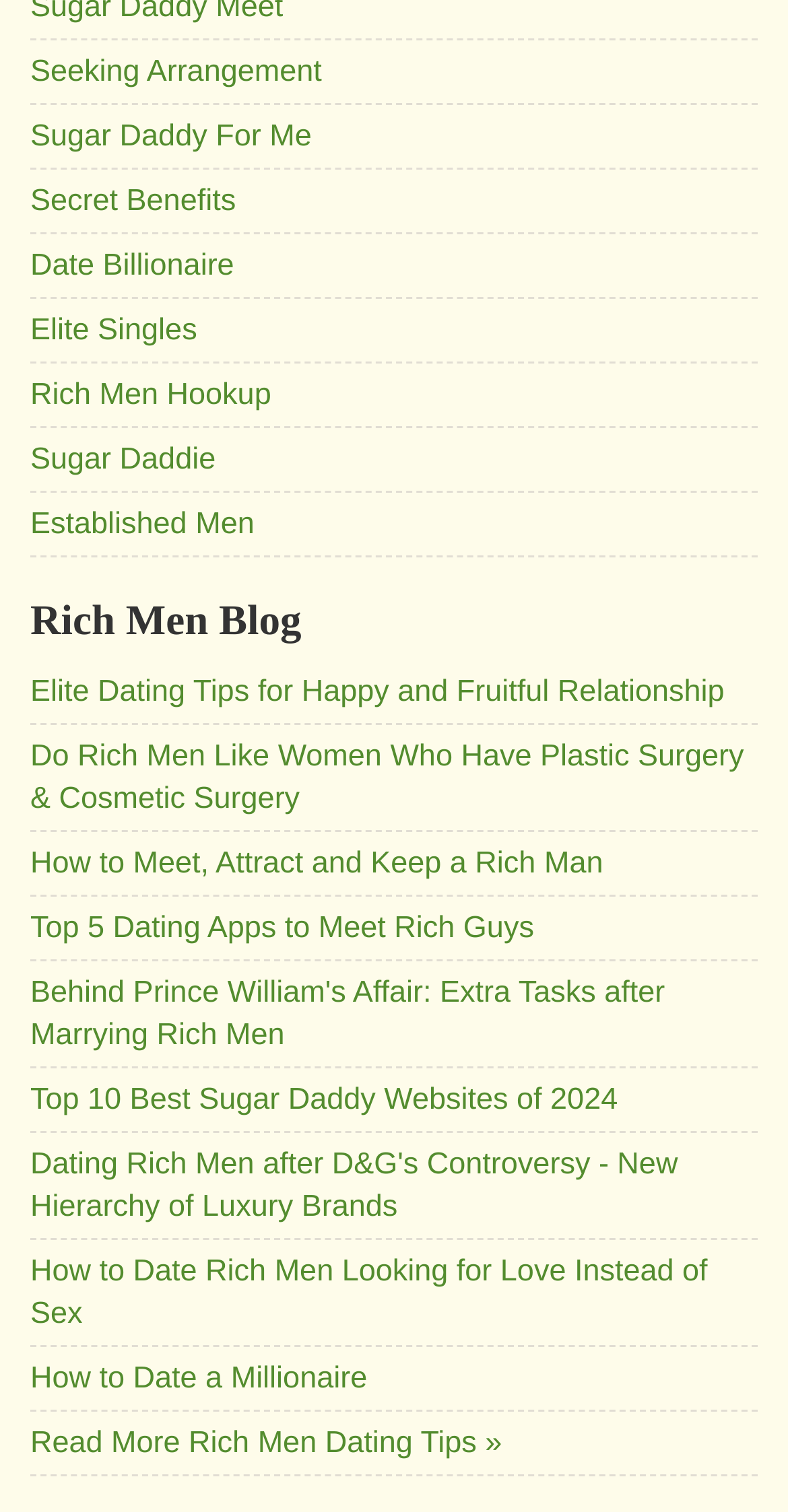Using the information in the image, could you please answer the following question in detail:
What is the title of the blog section?

The heading element with the text 'Rich Men Blog' suggests that this is the title of the blog section on the webpage.